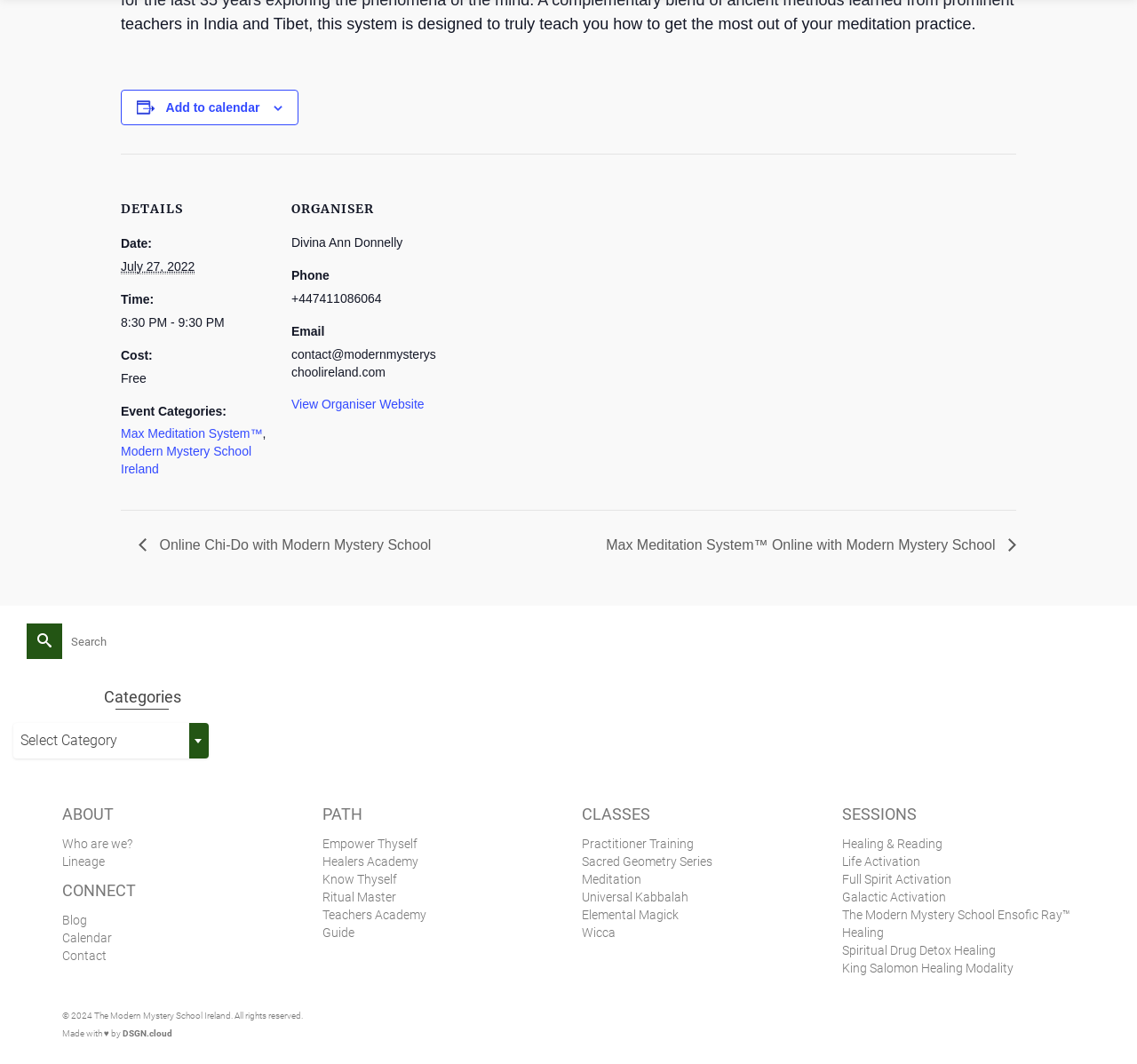Locate the bounding box coordinates of the clickable element to fulfill the following instruction: "Select a category". Provide the coordinates as four float numbers between 0 and 1 in the format [left, top, right, bottom].

[0.012, 0.68, 0.184, 0.713]